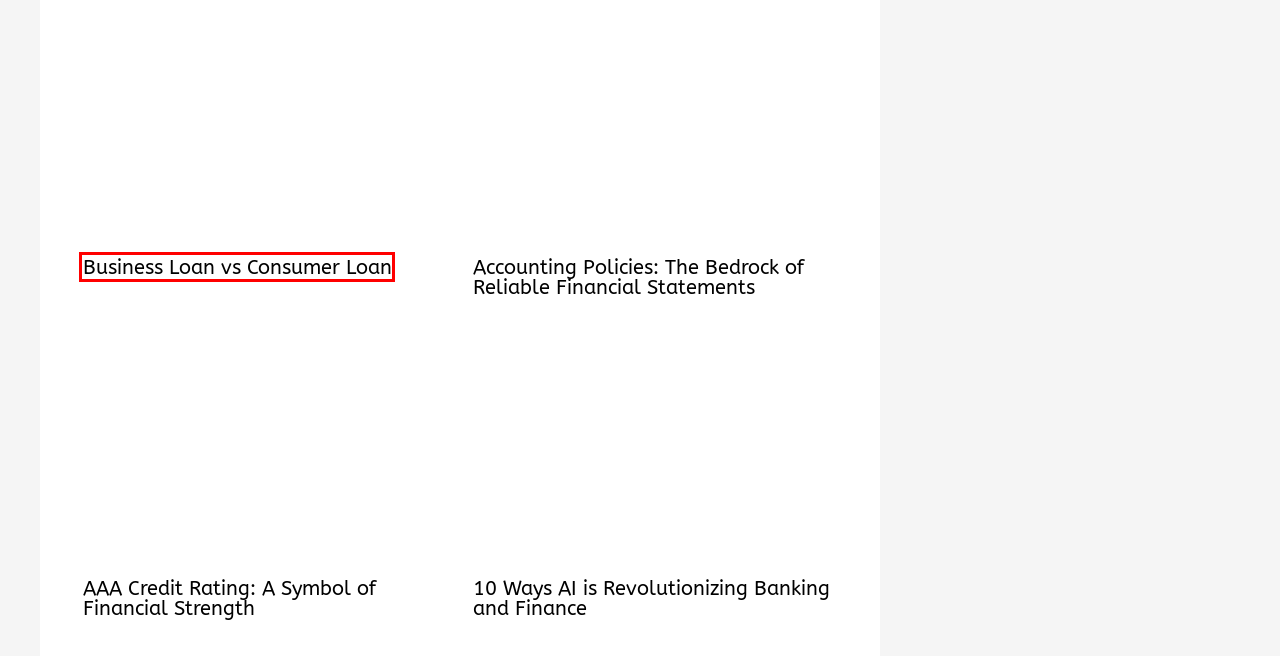Look at the screenshot of a webpage that includes a red bounding box around a UI element. Select the most appropriate webpage description that matches the page seen after clicking the highlighted element. Here are the candidates:
A. Marketing - Dhan Mahotsav
B. Accounting Policies: The Bedrock of Reliable Financial Statements - Dhan Mahotsav
C. 10 Ways AI is Revolutionizing Banking and Finance - Dhan Mahotsav
D. AAA Credit Rating: A Symbol of Financial Strength - Dhan Mahotsav
E. Business Loan vs Consumer Loan - Dhan Mahotsav
F. Career - Dhan Mahotsav
G. 6 Strategies to Sidestep Currency Exchange Fees - Dhan Mahotsav
H. 10 Best Places to Put Your Savings - Dhan Mahotsav

E